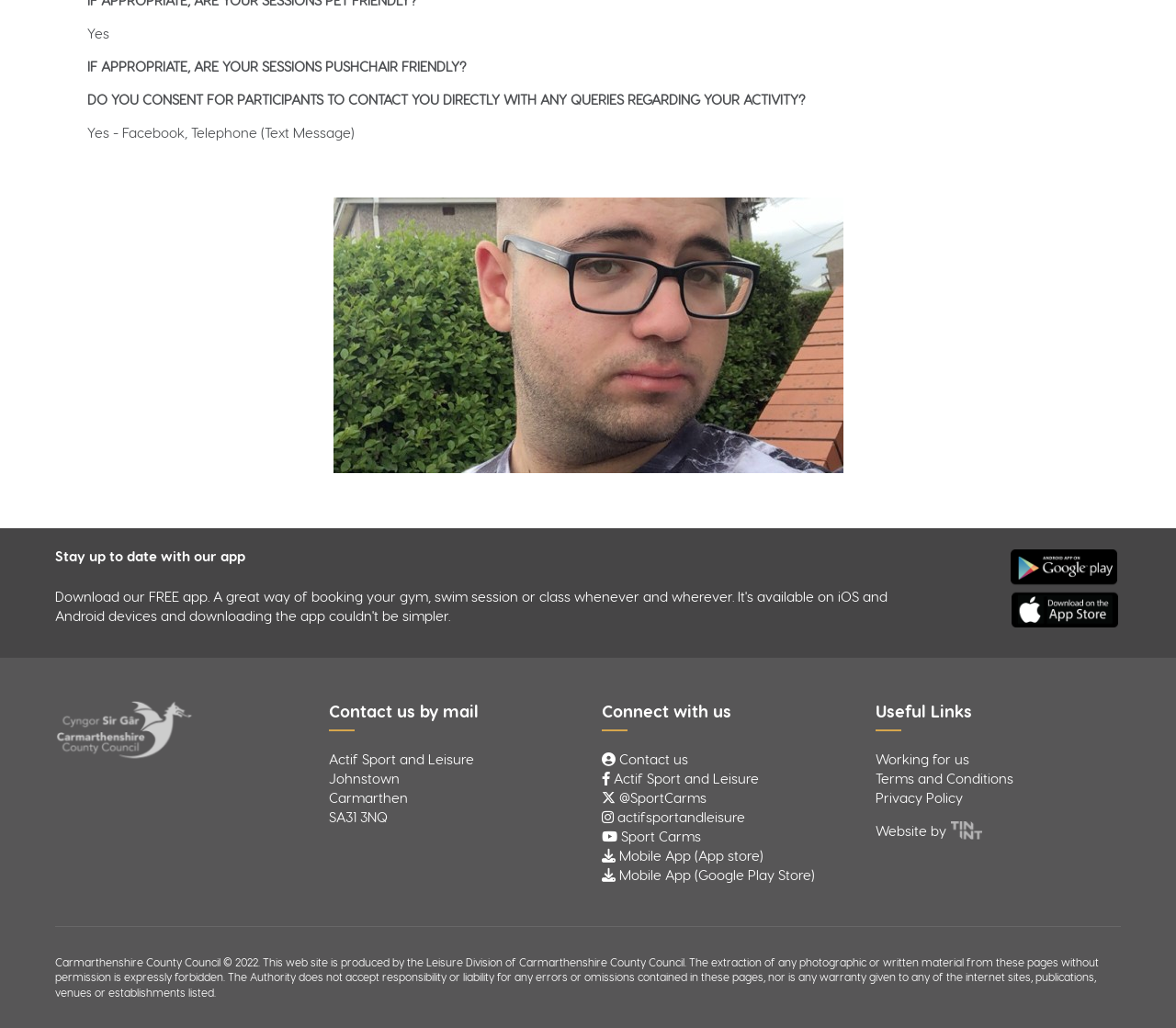Find the bounding box coordinates of the element's region that should be clicked in order to follow the given instruction: "Download our App on the Apple App Store". The coordinates should consist of four float numbers between 0 and 1, i.e., [left, top, right, bottom].

[0.856, 0.575, 0.953, 0.618]